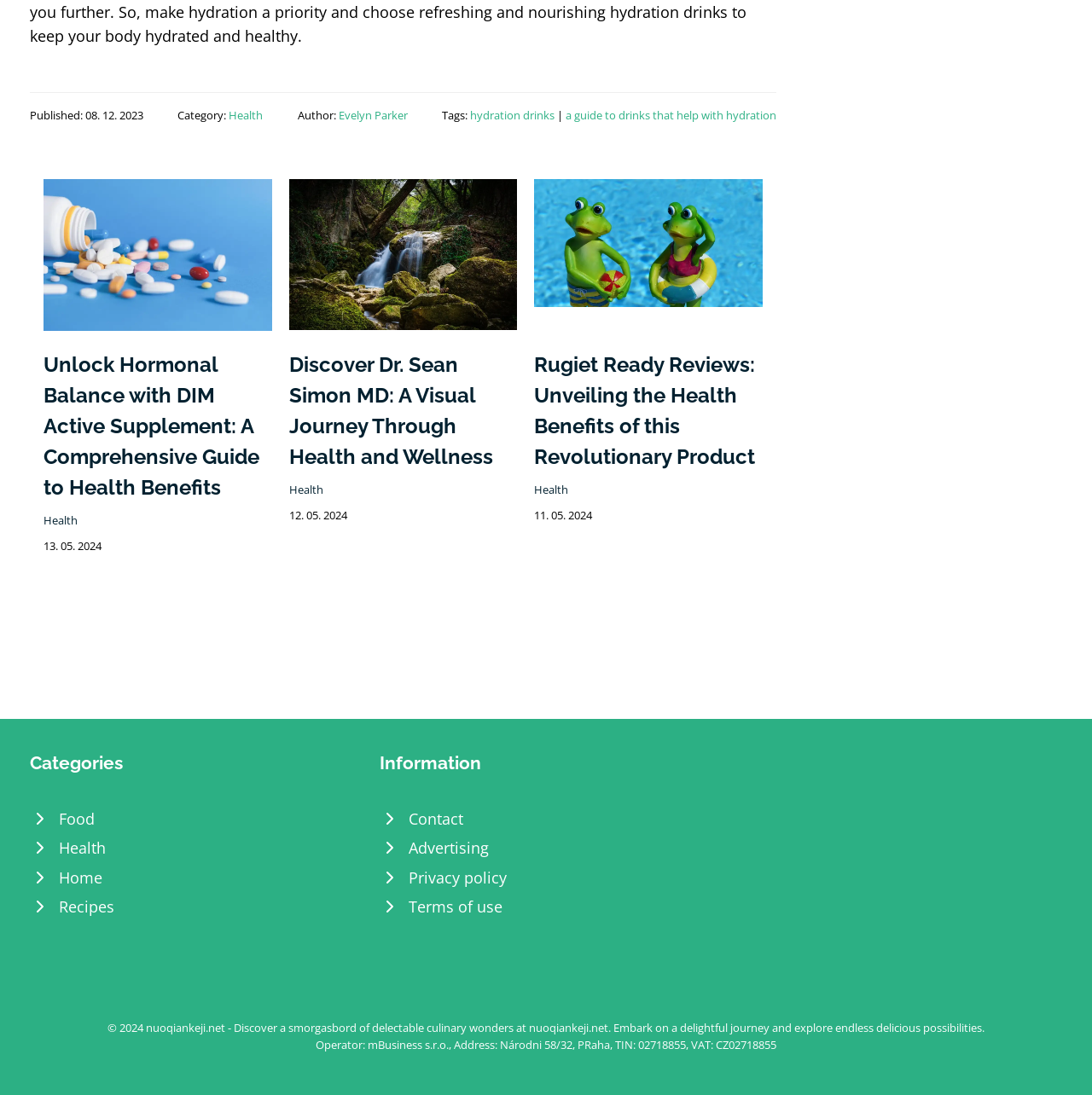Specify the bounding box coordinates for the region that must be clicked to perform the given instruction: "Click on the 'Health' category".

[0.027, 0.761, 0.332, 0.788]